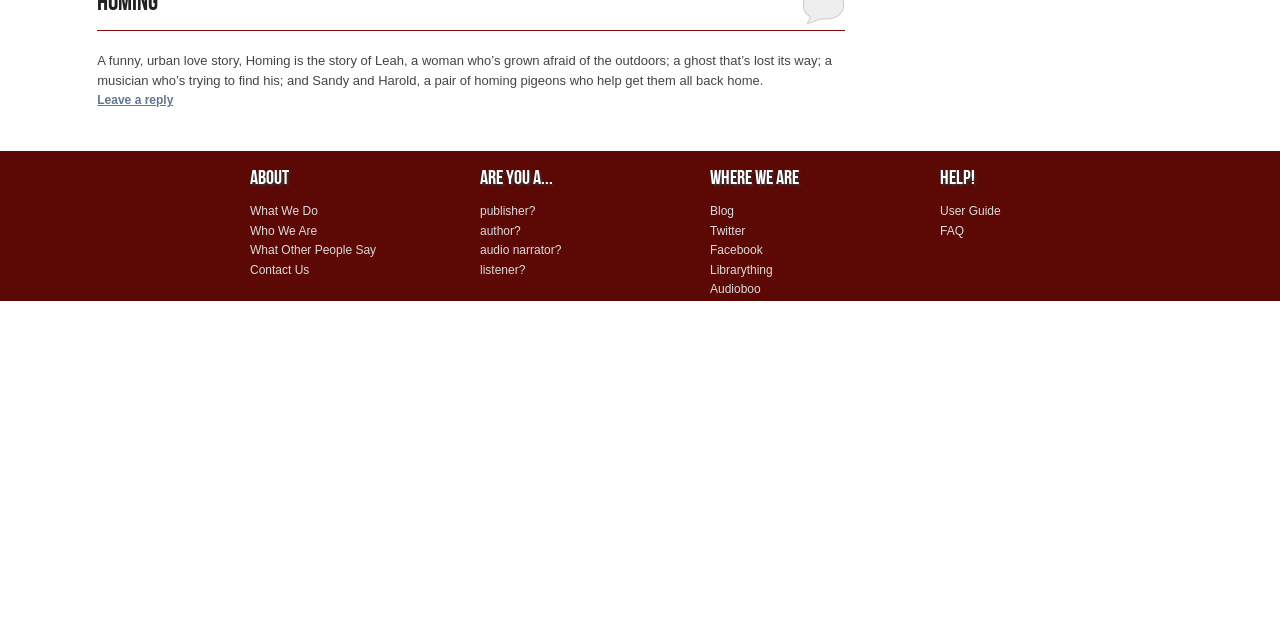Given the description "Contact Us", determine the bounding box of the corresponding UI element.

[0.195, 0.411, 0.242, 0.433]